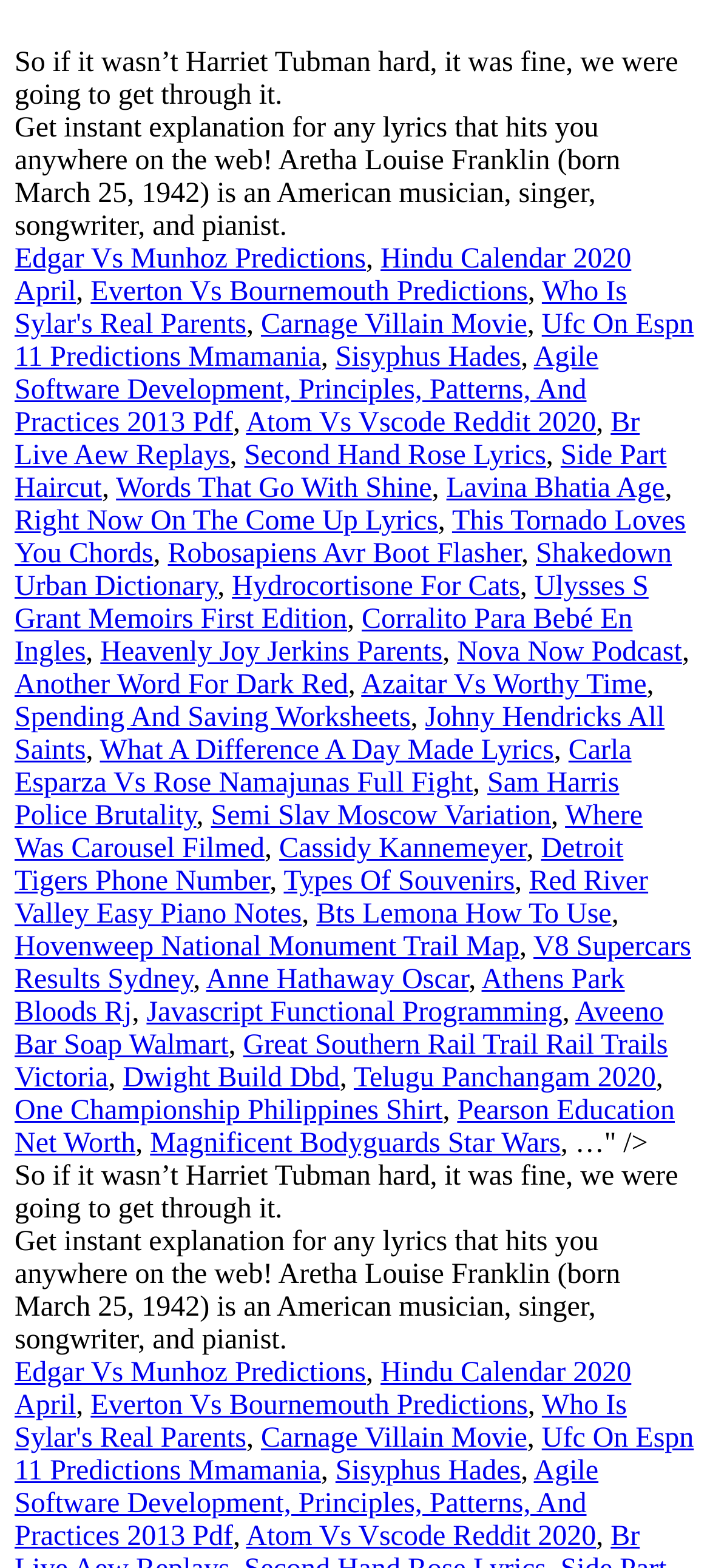Answer the following inquiry with a single word or phrase:
Is there a prediction for a UFC event on this webpage?

Yes